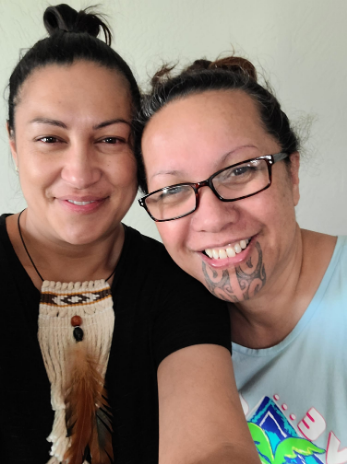What is on Kapotahi's face?
Please answer using one word or phrase, based on the screenshot.

An intricate facial tattoo